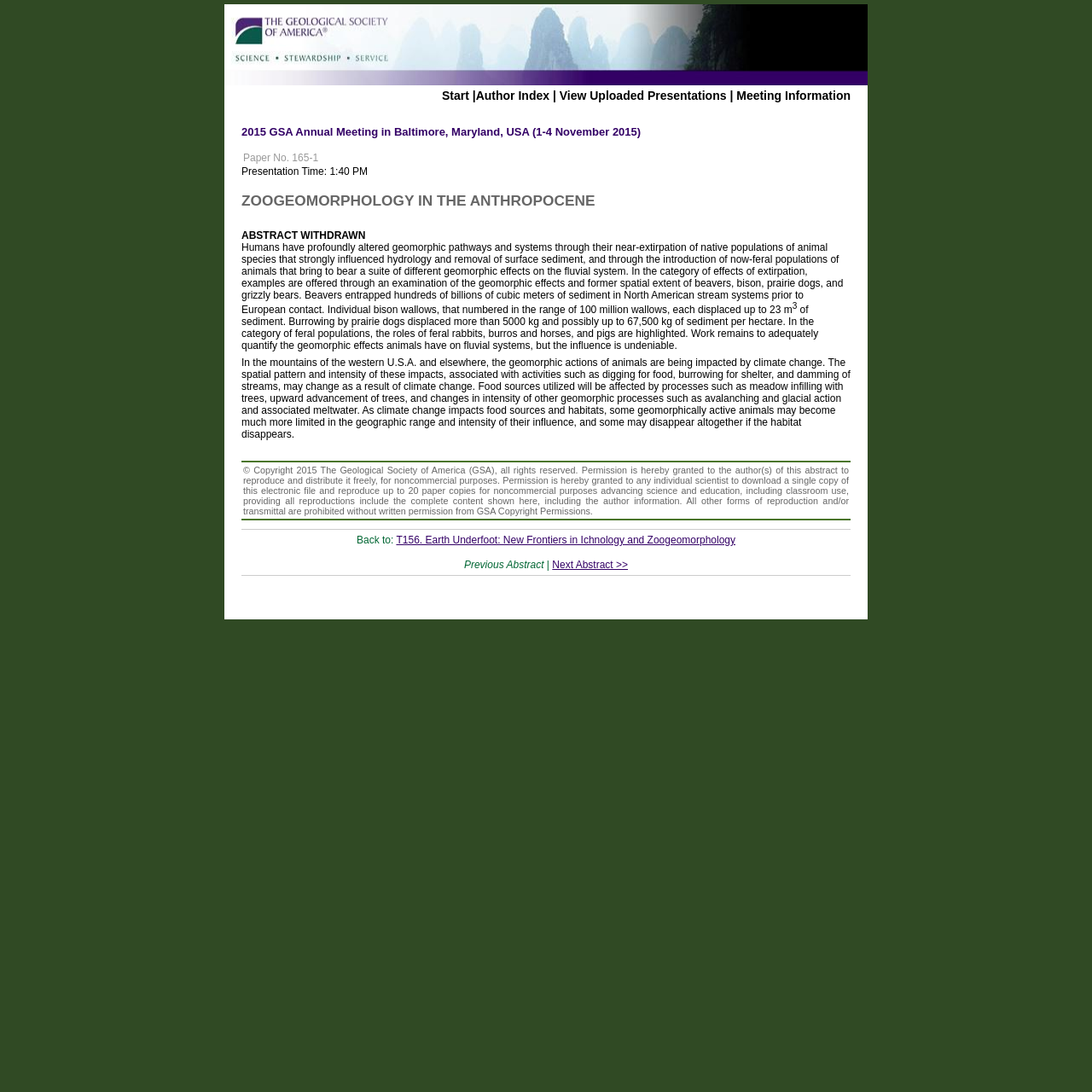Please study the image and answer the question comprehensively:
What is the copyright information?

I found the copyright information by looking at the static text element that says '© Copyright 2015 The Geological Society of America (GSA), all rights reserved...'.